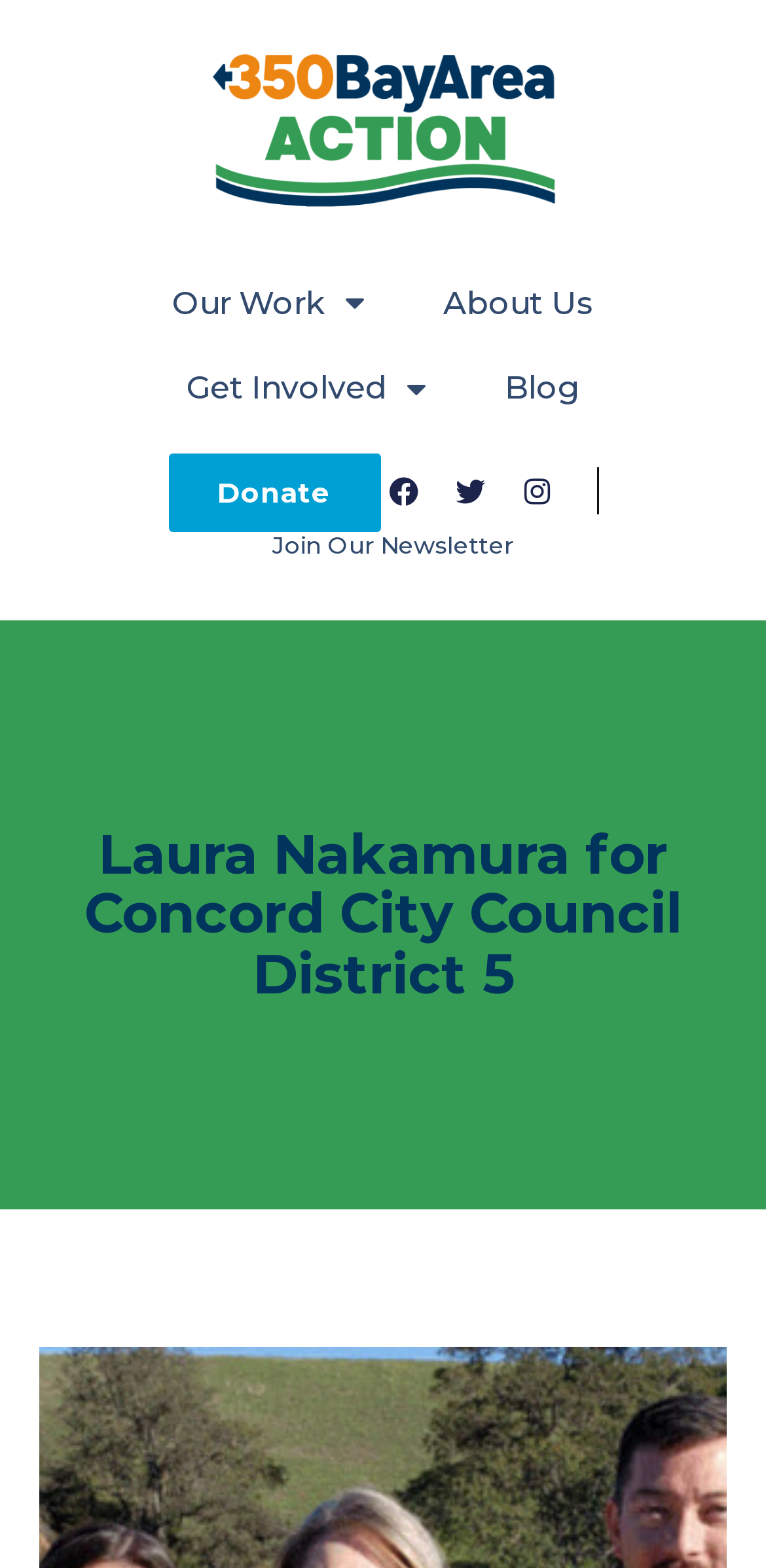Give the bounding box coordinates for this UI element: "Join Our Newsletter". The coordinates should be four float numbers between 0 and 1, arranged as [left, top, right, bottom].

[0.324, 0.339, 0.701, 0.355]